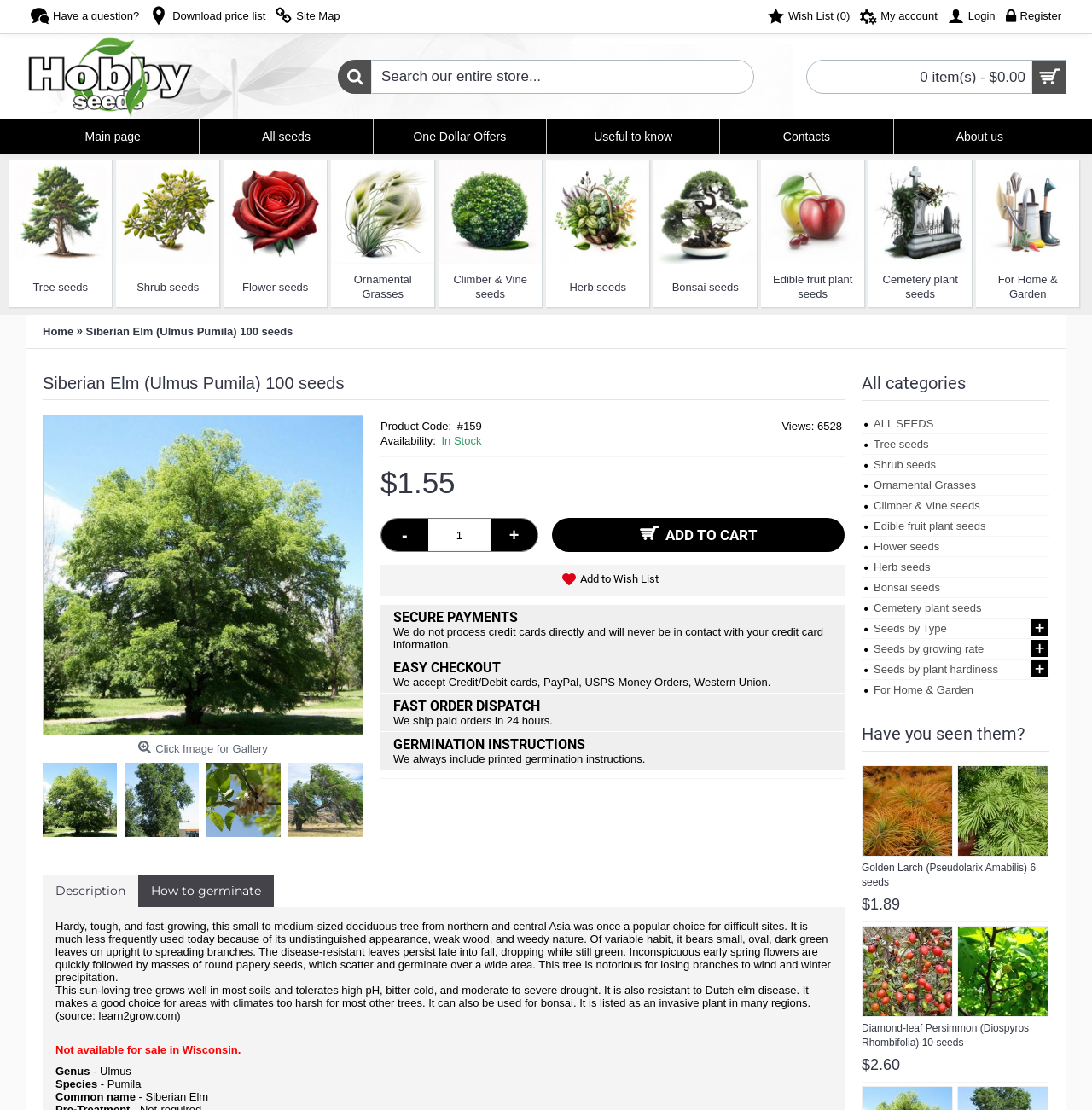Answer the following query with a single word or phrase:
Is there a search function on the webpage?

Yes